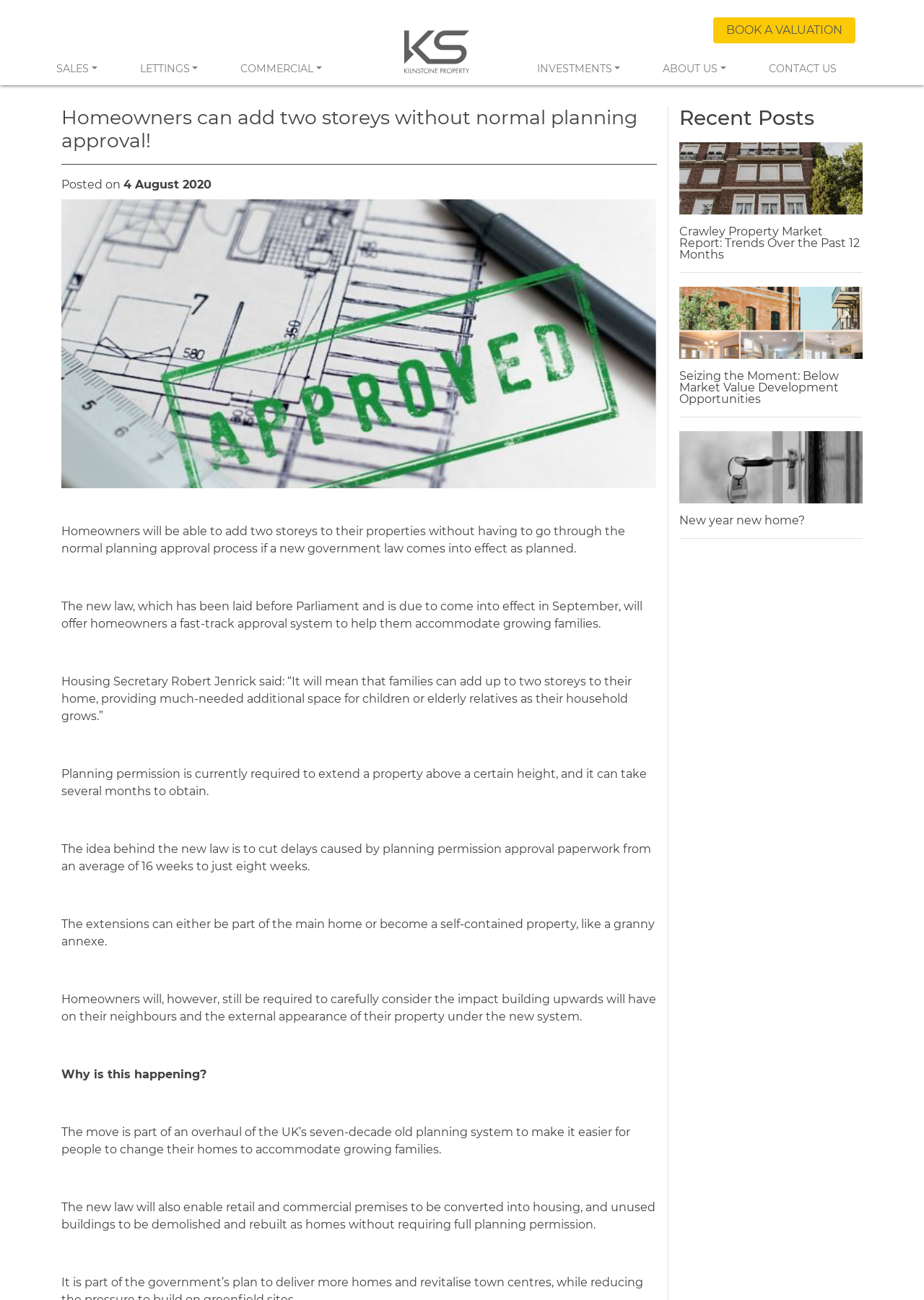Summarize the webpage comprehensively, mentioning all visible components.

This webpage appears to be a news article or blog post from a property-related website. At the top, there is a navigation menu with seven links: "BOOK A VALUATION", "SALES", "LETTINGS", "COMMERCIAL", "INVESTMENTS", "ABOUT US", and "CONTACT US". To the right of the navigation menu, there is a small image.

Below the navigation menu, there is a heading that reads "Homeowners can add two storeys without normal planning approval!" followed by a subheading "Posted on 4 August 2020". The main content of the article is a series of paragraphs that discuss a new government law that allows homeowners to add two storeys to their properties without going through the normal planning approval process.

The article quotes the Housing Secretary, Robert Jenrick, and explains the benefits of the new law, including reducing delays caused by planning permission approval paperwork. It also mentions that homeowners will still need to consider the impact of building upwards on their neighbors and the external appearance of their property.

To the right of the main content, there is a section titled "Recent Posts" with three links to other articles: "Crawley Property Market Report: Trends Over the Past 12 Months", "Seizing the Moment: Below Market Value Development Opportunities", and "New year new home?".